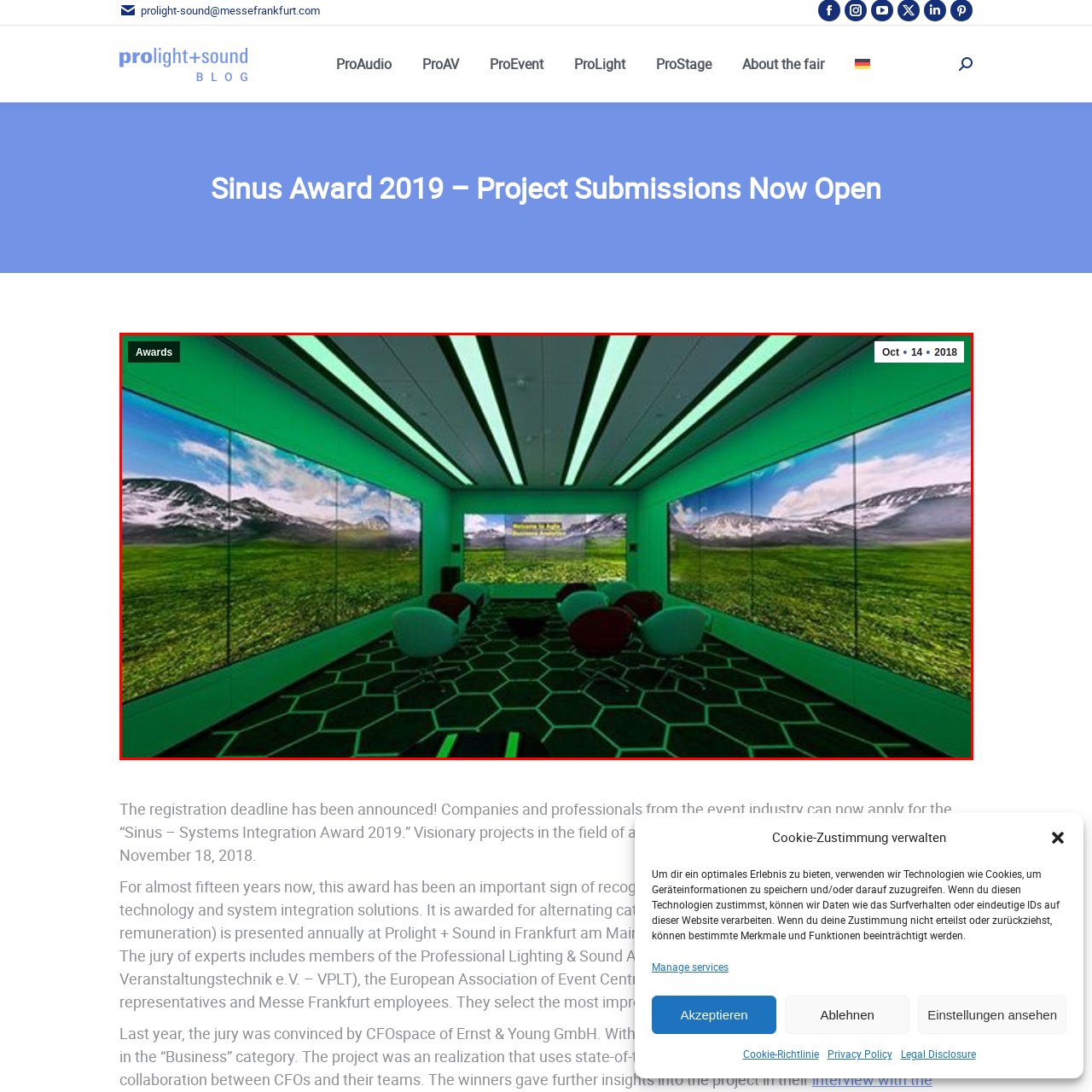What type of patterns are on the floor?
Observe the image within the red bounding box and respond to the question with a detailed answer, relying on the image for information.

The caption specifically states that the room features 'hexagonal patterns on the floor', which suggests that the floor has a unique and modern design.